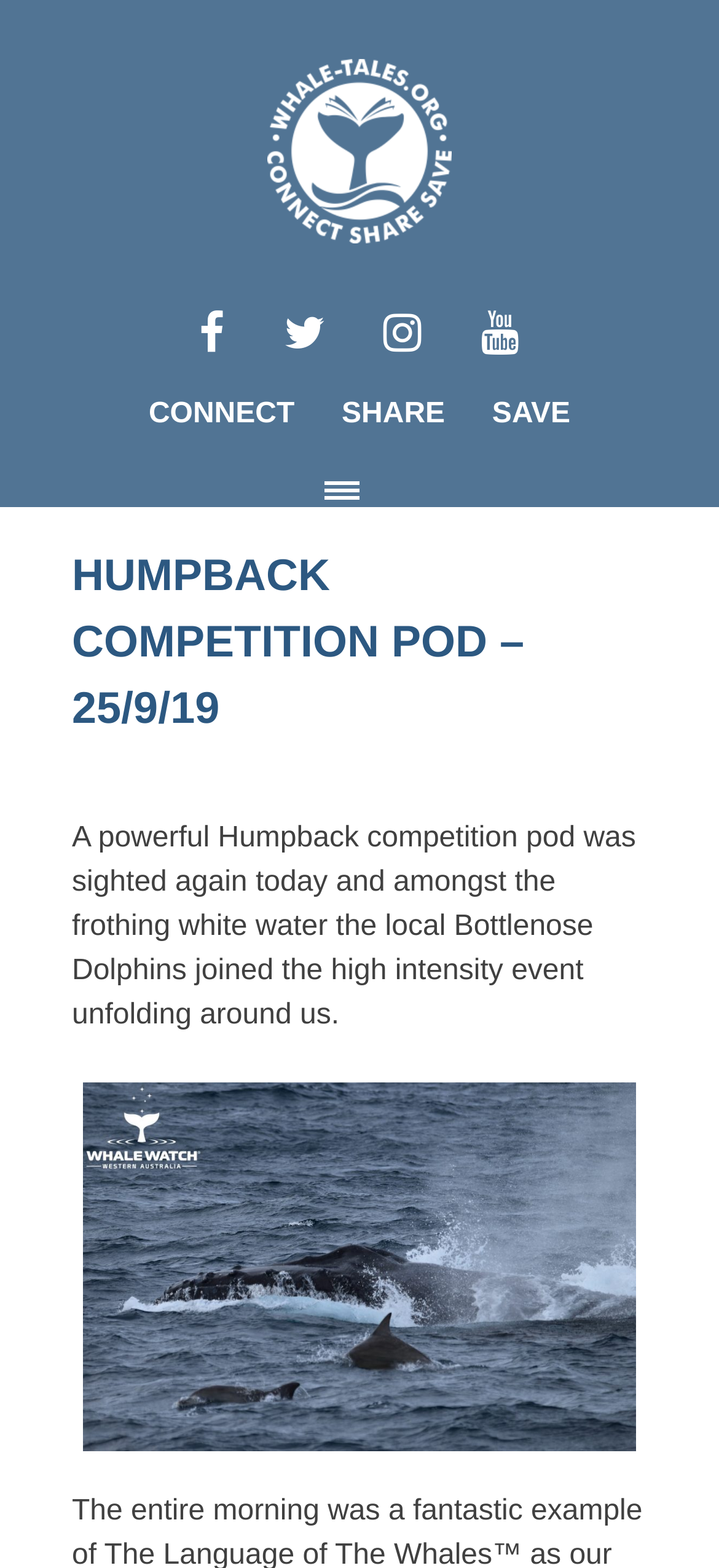Please pinpoint the bounding box coordinates for the region I should click to adhere to this instruction: "Listen to the podcast".

[0.689, 0.414, 0.992, 0.443]